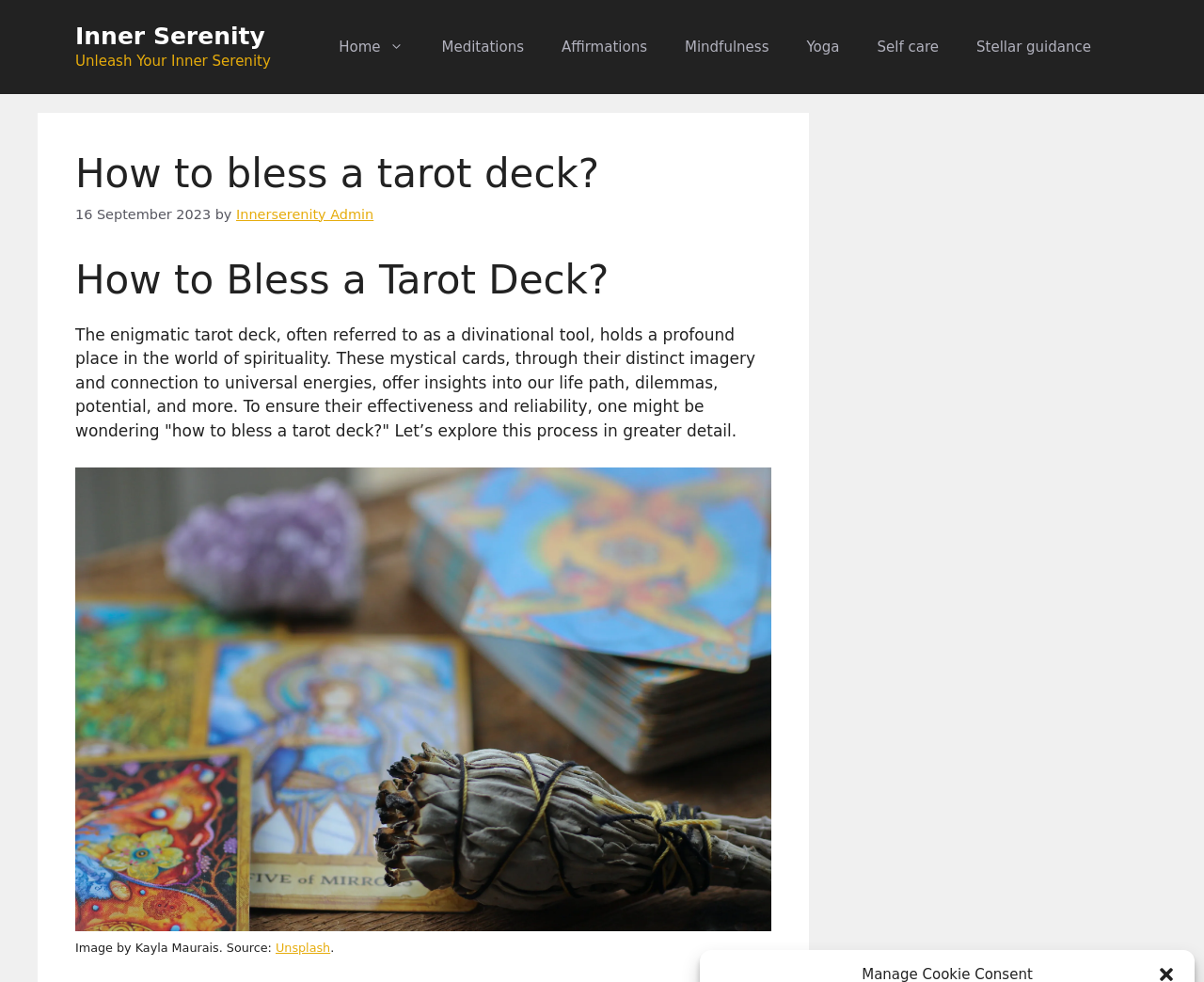Please give a succinct answer to the question in one word or phrase:
Who is the author of the article?

Innerserenity Admin